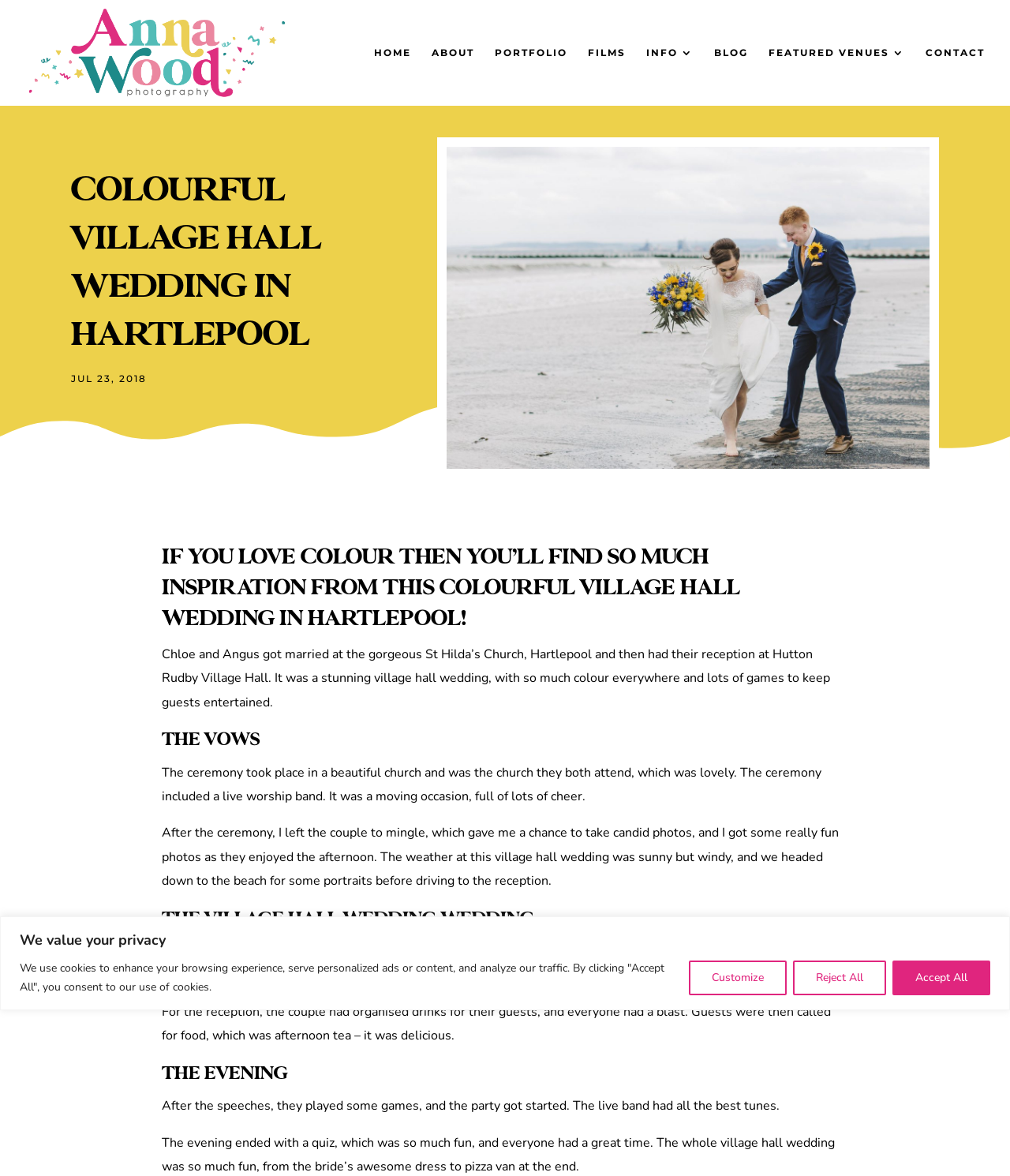Write an extensive caption that covers every aspect of the webpage.

This webpage is about a wedding blog post, specifically a colorful village hall wedding in Hartlepool. At the top of the page, there is a cookie consent notification with three buttons: "Customize", "Reject All", and "Accept All". Below this notification, there is a logo of "Anna Wood Photography" with a link to the website and an image of the logo.

The main navigation menu is located at the top of the page, with links to "HOME", "ABOUT", "PORTFOLIO", "FILMS", "INFO 3", "BLOG", "FEATURED VENUES 3", and "CONTACT". 

The main content of the page is divided into sections, each with a heading. The first section is titled "COLOURFUL VILLAGE HALL WEDDING IN HARTLEPOOL" and has a date "JUL 23, 2018" below it. There is a large image below the title, taking up most of the width of the page.

The next section is titled "IF YOU LOVE COLOUR THEN YOU’LL FIND SO MUCH INSPIRATION FROM THIS COLOURFUL VILLAGE HALL WEDDING IN HARTLEPOOL!" and has a brief introduction to the wedding. This is followed by several sections, each with a heading, describing different parts of the wedding, including "THE VOWS", "THE VILLAGE HALL WEDDING", and "THE EVENING". Each section has a few paragraphs of text describing the events and atmosphere of the wedding.

Throughout the page, there are no other images besides the logo of "Anna Wood Photography" and the large image in the first section. The text is the main focus of the page, with headings and paragraphs describing the wedding in detail.